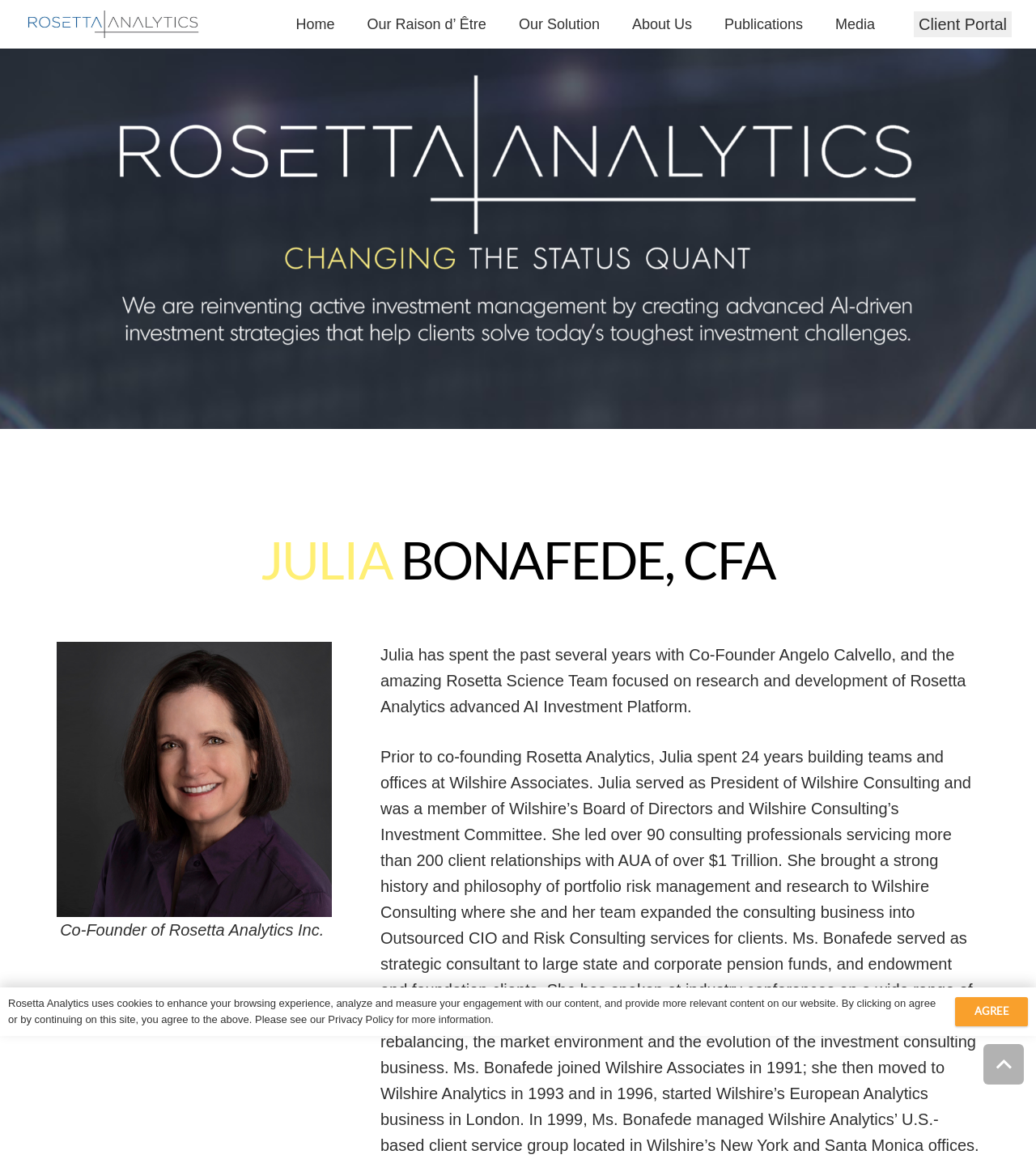Please answer the following question using a single word or phrase: What is the name of the company co-founded by Julia?

Rosetta Analytics Inc.